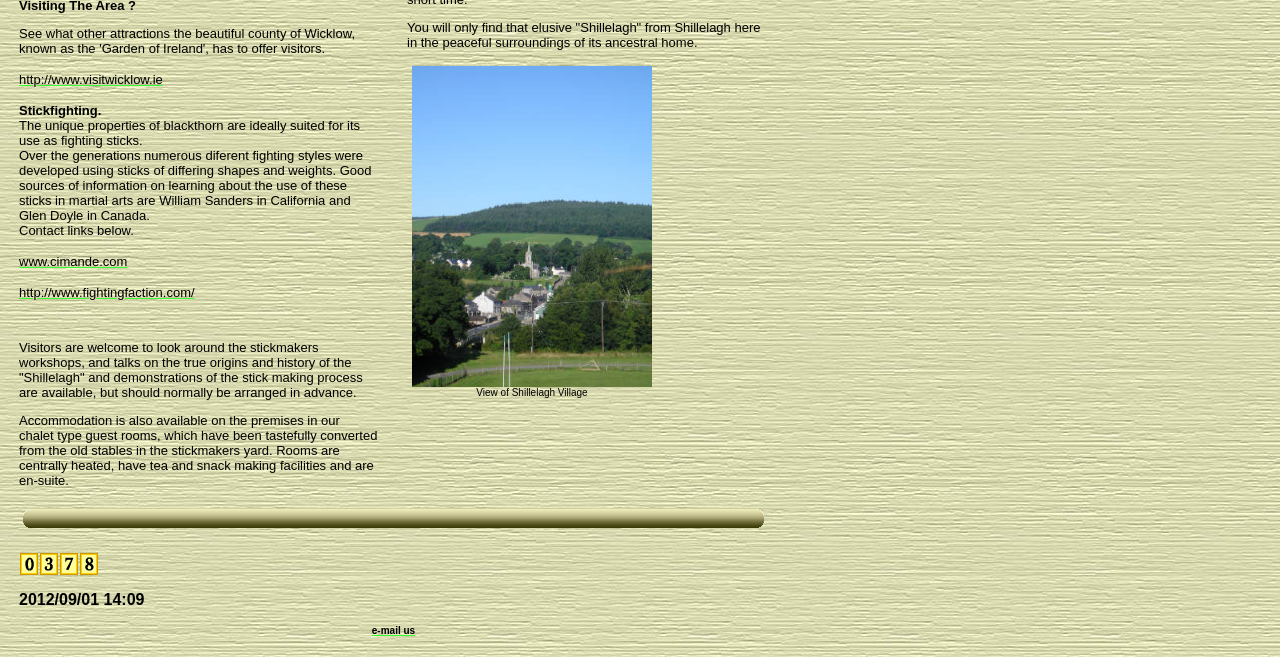Find the UI element described as: "www.cimande.com" and predict its bounding box coordinates. Ensure the coordinates are four float numbers between 0 and 1, [left, top, right, bottom].

[0.015, 0.387, 0.1, 0.409]